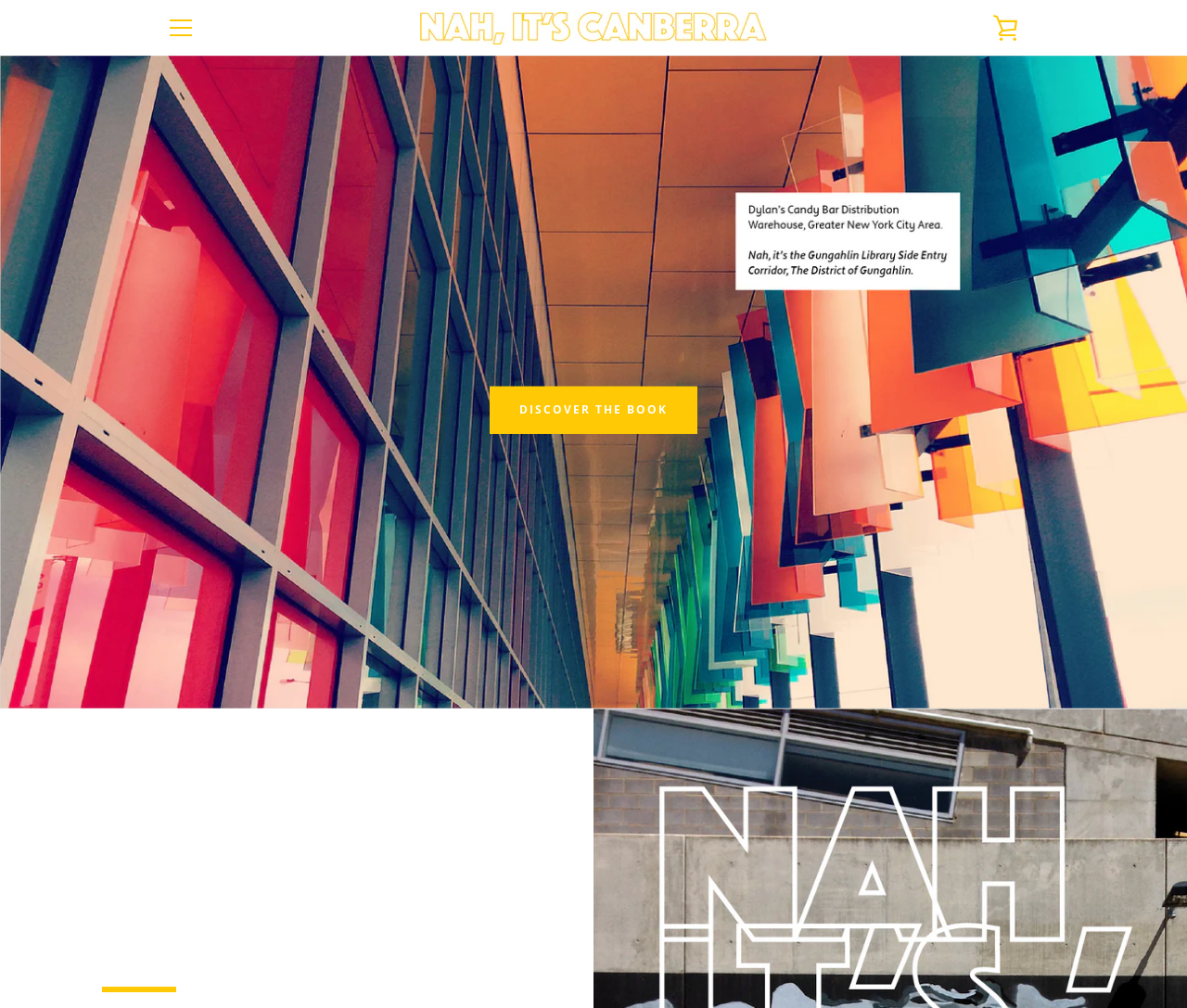What is the text on the main heading?
Utilize the information in the image to give a detailed answer to the question.

The main heading element has the text 'Nah, It's Canberra' written in a thick yellow-lined white font, which is also an image, indicating that it's a stylized heading.